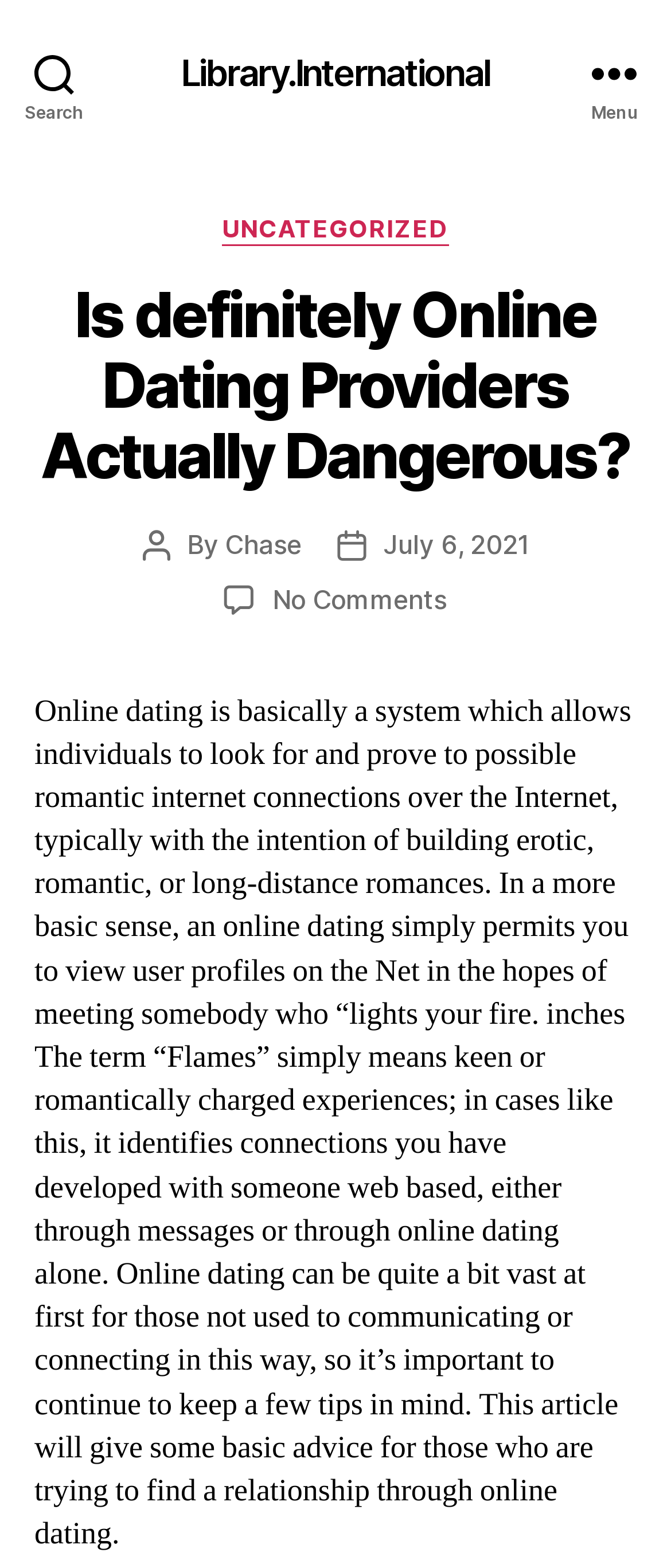Determine the bounding box coordinates of the UI element described below. Use the format (top-left x, top-left y, bottom-right x, bottom-right y) with floating point numbers between 0 and 1: July 6, 2021

[0.571, 0.336, 0.788, 0.357]